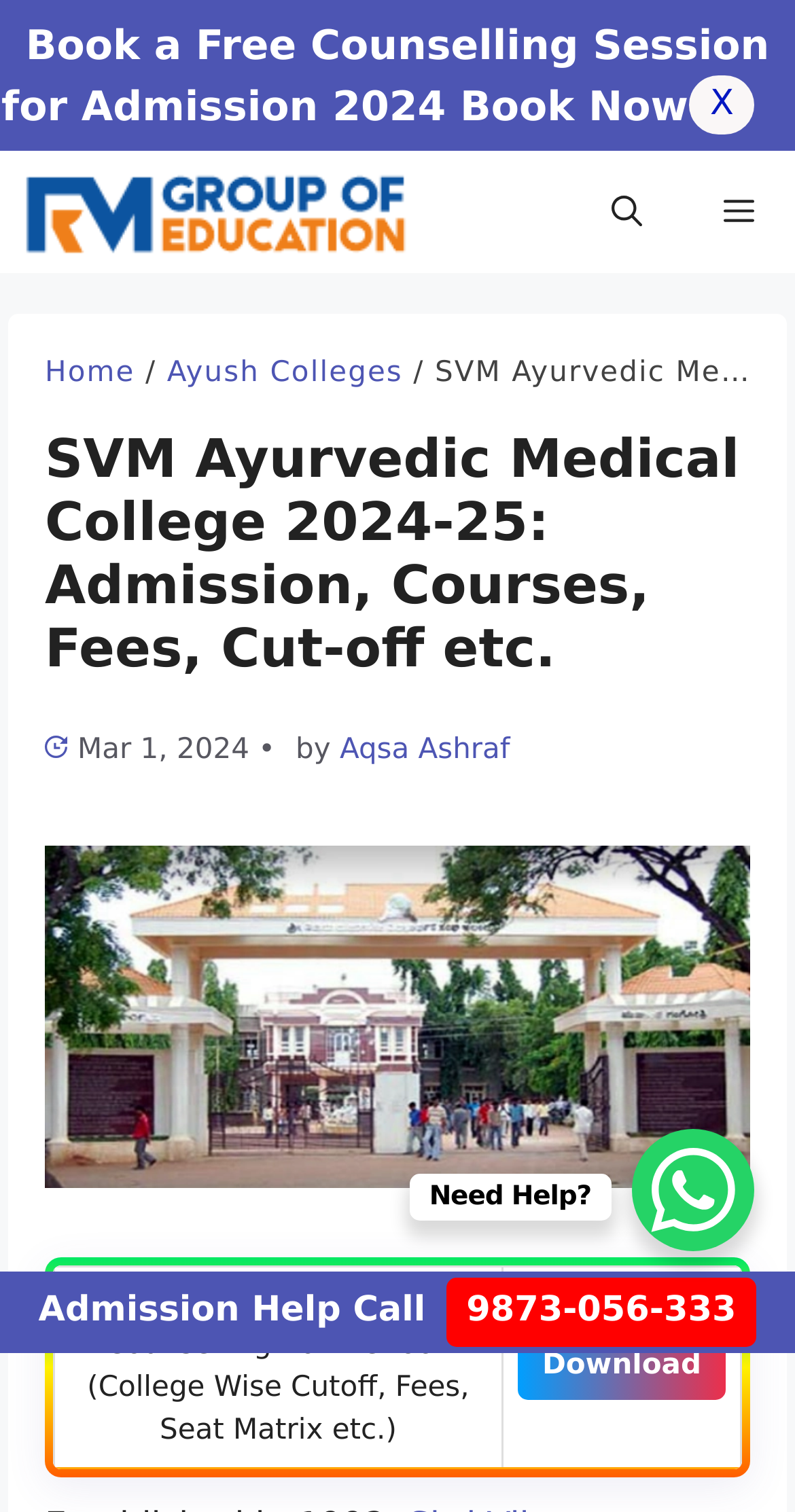What is the contact number for admission help?
Provide an in-depth and detailed explanation in response to the question.

I found the contact number by looking at the footer section of the webpage, where it says 'Admission Help Call' followed by the phone number.